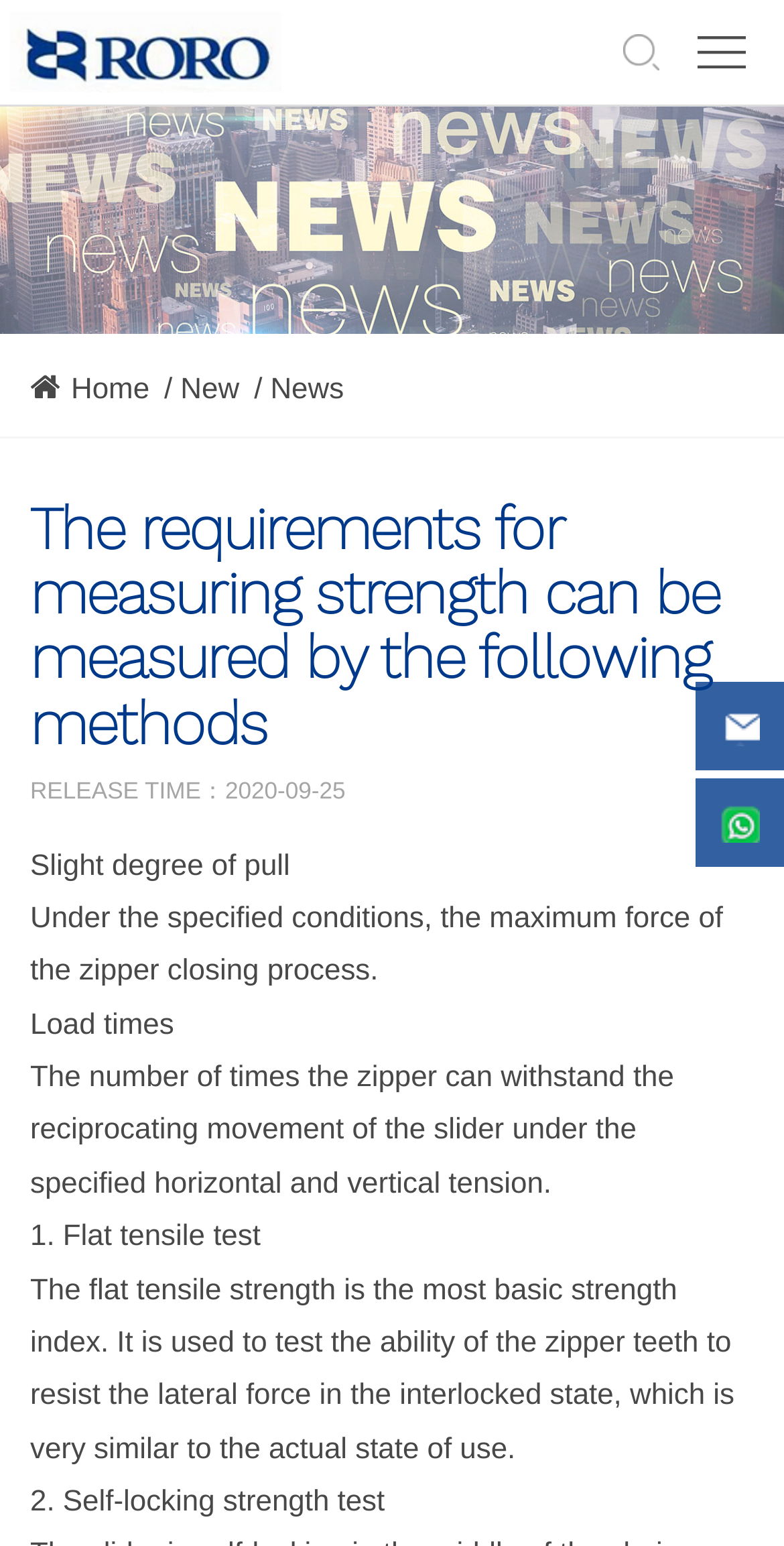Create a detailed narrative describing the layout and content of the webpage.

The webpage appears to be a product information page from DONGGUAN LEXIANG HARDWARE & ZIPPER CO., LTD. At the top left corner, there is a logo image with a link. On the top right corner, there is another logo image with a link. Below the logos, there is a language selection menu with links to "中文版" and "English" versions of the website.

The main navigation menu is located on the left side of the page, with links to "Home", "About", "Products", "Service", "Quality Management", "New", and "Contact". There is a secondary navigation menu on the right side of the page, with links to "Home", "/", "New", "/", and "News".

The main content of the page is divided into sections. The first section has a heading that reads "The requirements for measuring strength can be measured by the following methods". Below the heading, there is a table with a release time of "2020-09-25". The table also contains several paragraphs of text describing the requirements for measuring strength, including "Slight degree of pull", "Load times", and "Flat tensile test". Each paragraph has a brief description of the test method.

At the bottom of the page, there are two links, one on the left and one on the right, but their purposes are not clear from the text.